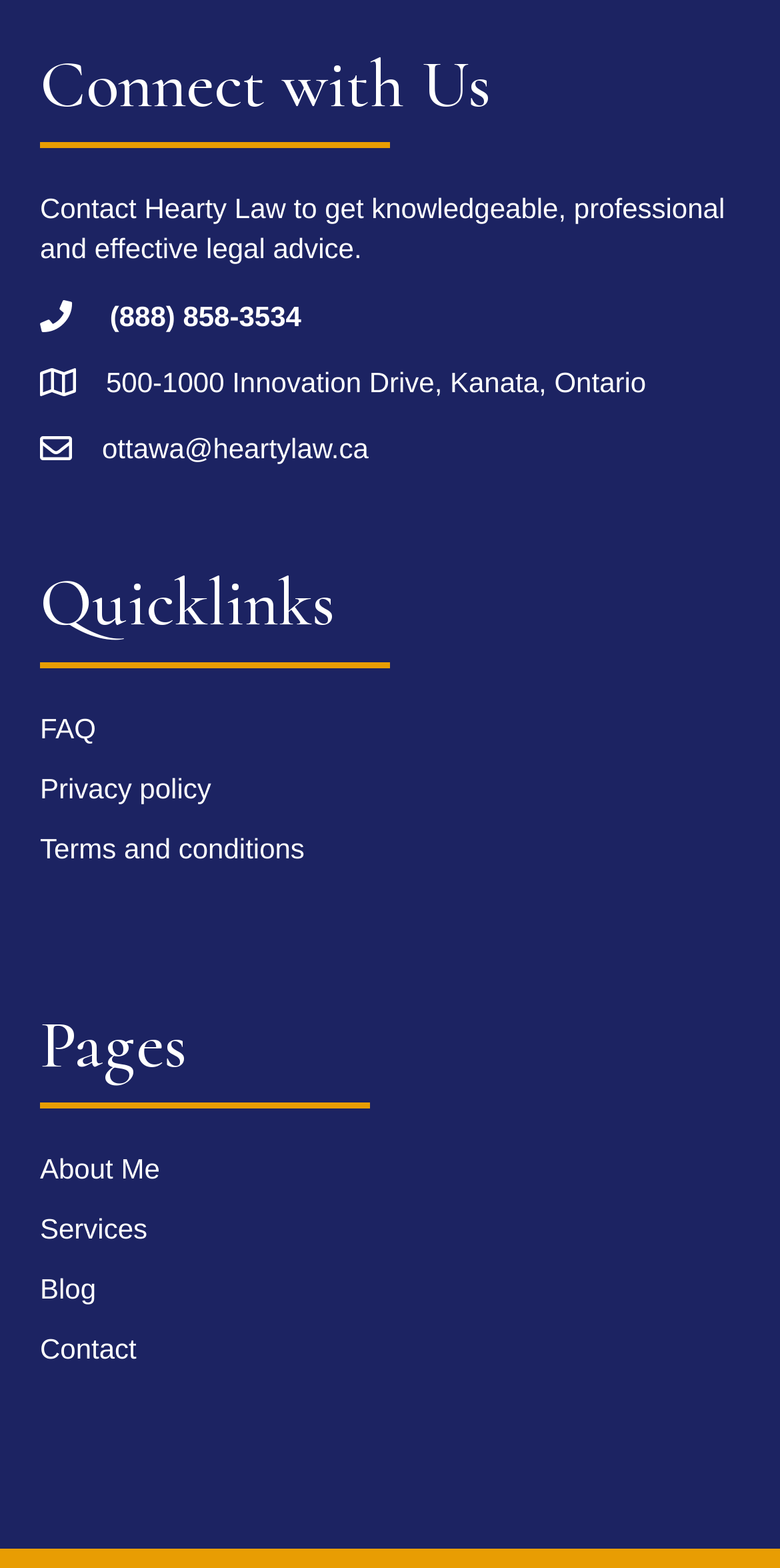Please respond to the question with a concise word or phrase:
What is the address of Hearty Law's office?

500-1000 Innovation Drive, Kanata, Ontario